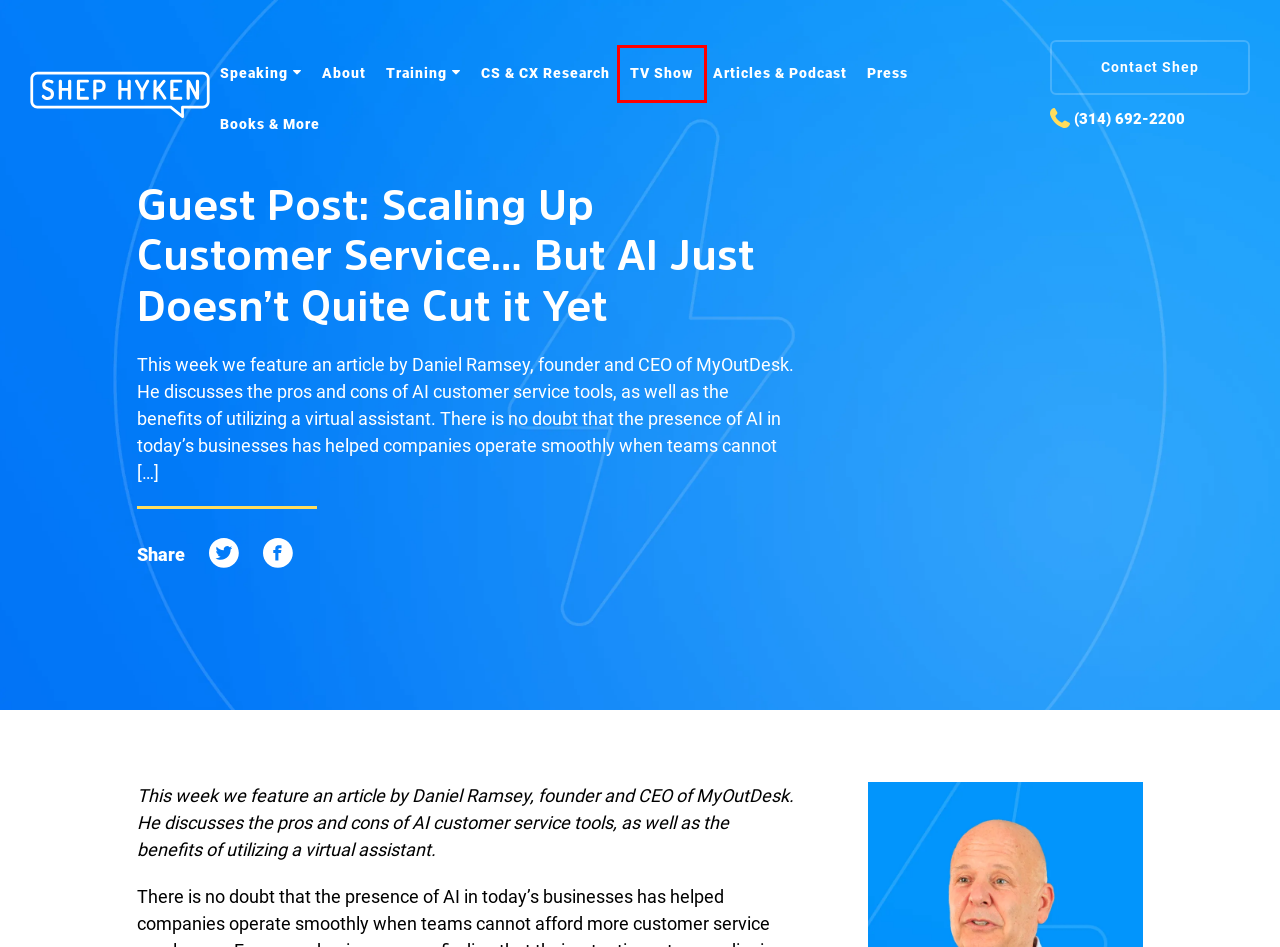You are given a screenshot of a webpage with a red rectangle bounding box. Choose the best webpage description that matches the new webpage after clicking the element in the bounding box. Here are the candidates:
A. Shep Hyken | Customer Service Keynote Speaker | CX Expert
B. Be Amazing or Go Home Hosted by Shep Hyken | Watch Episodes
C. Shep Hyken | Media | CX Articles, Interviews, Podcasts
D. About Shep Hyken | Customer Service Speaker | CX Expert
E. Contact Shep Hyken | Customer Service & CX Speaker
F. Online Store | CX Training & Books | Shep Hyken
G. Customer Service Training | Shep Hyken | Virtual or On-Site
H. Shep’s Weekly Articles

B